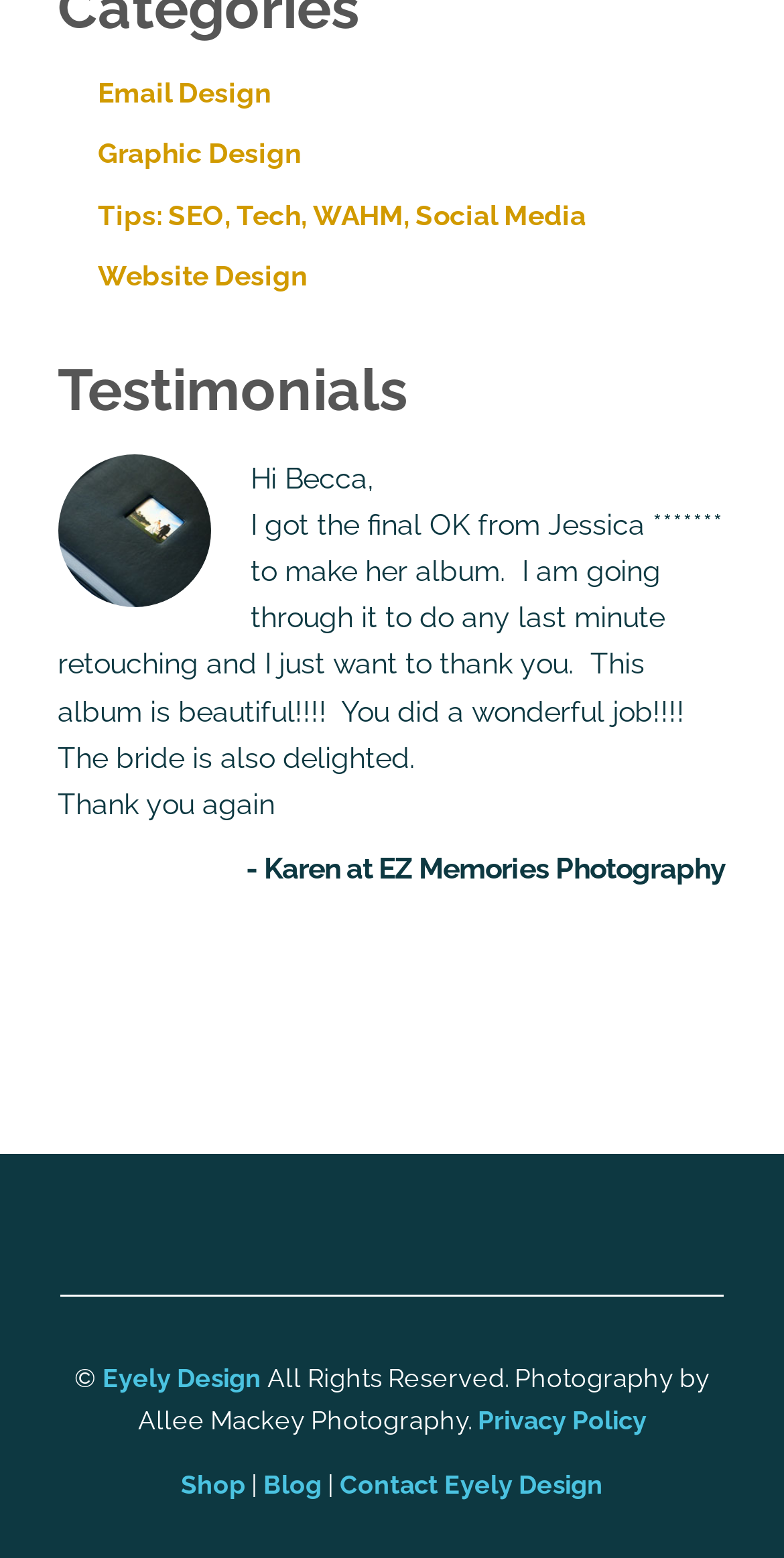Determine the bounding box coordinates for the area that should be clicked to carry out the following instruction: "Go to the shop".

[0.231, 0.943, 0.313, 0.963]